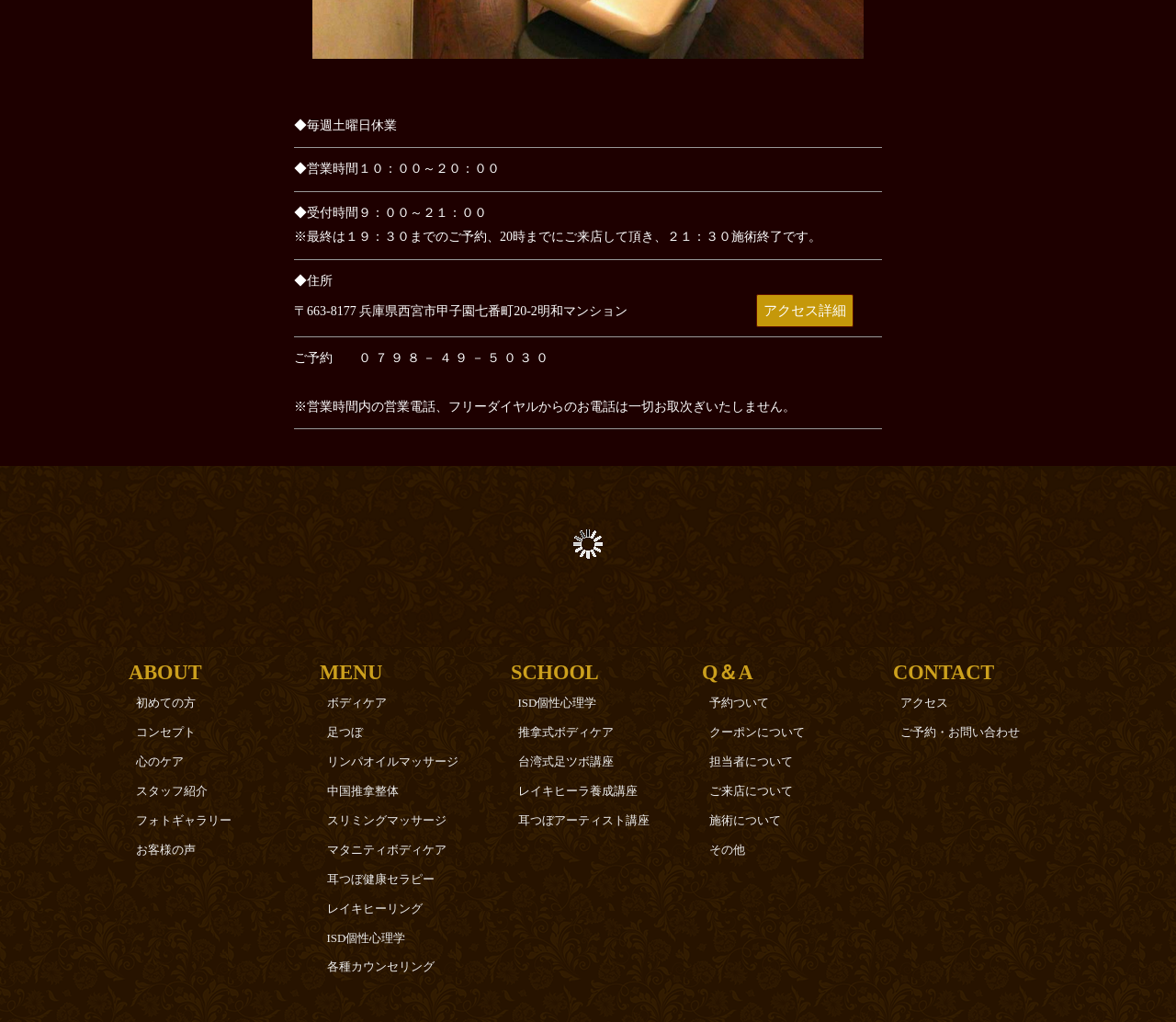How can I make a reservation?
Refer to the image and provide a one-word or short phrase answer.

Call 0798-49-5030